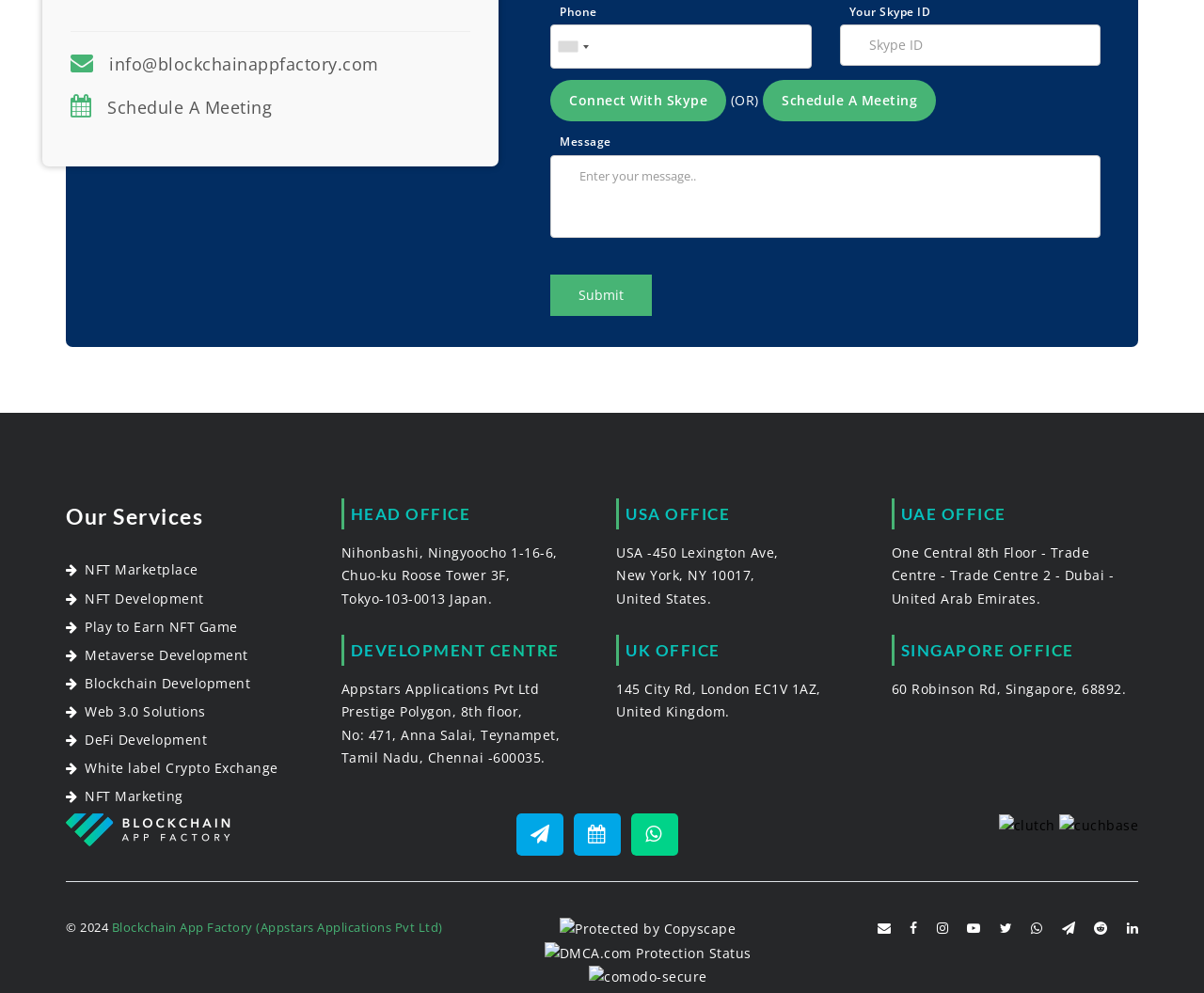Determine the bounding box coordinates of the clickable region to follow the instruction: "Enter Skype ID".

[0.697, 0.025, 0.914, 0.067]